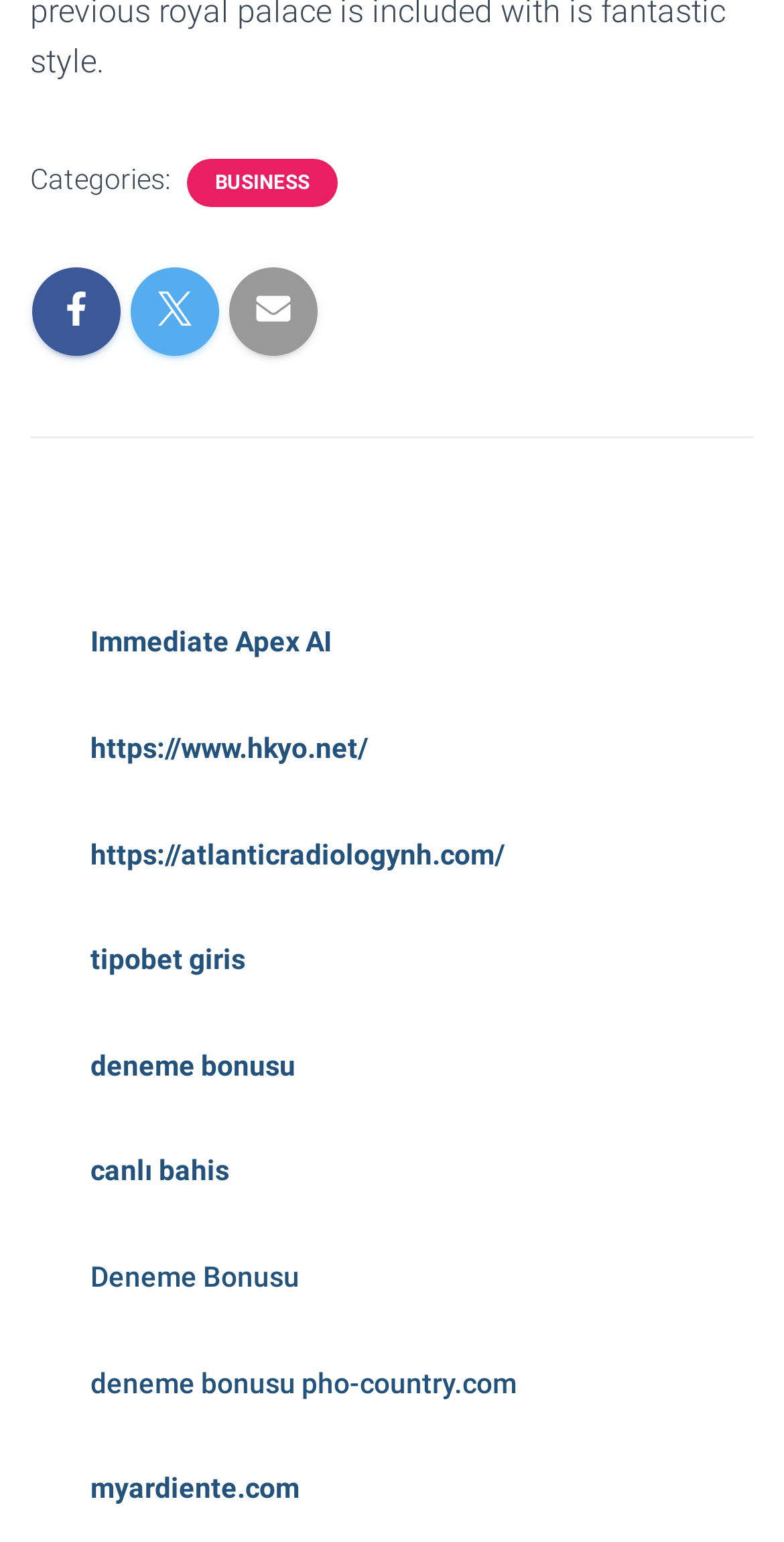Determine the bounding box coordinates for the region that must be clicked to execute the following instruction: "Visit Immediate Apex AI website".

[0.115, 0.406, 0.423, 0.427]